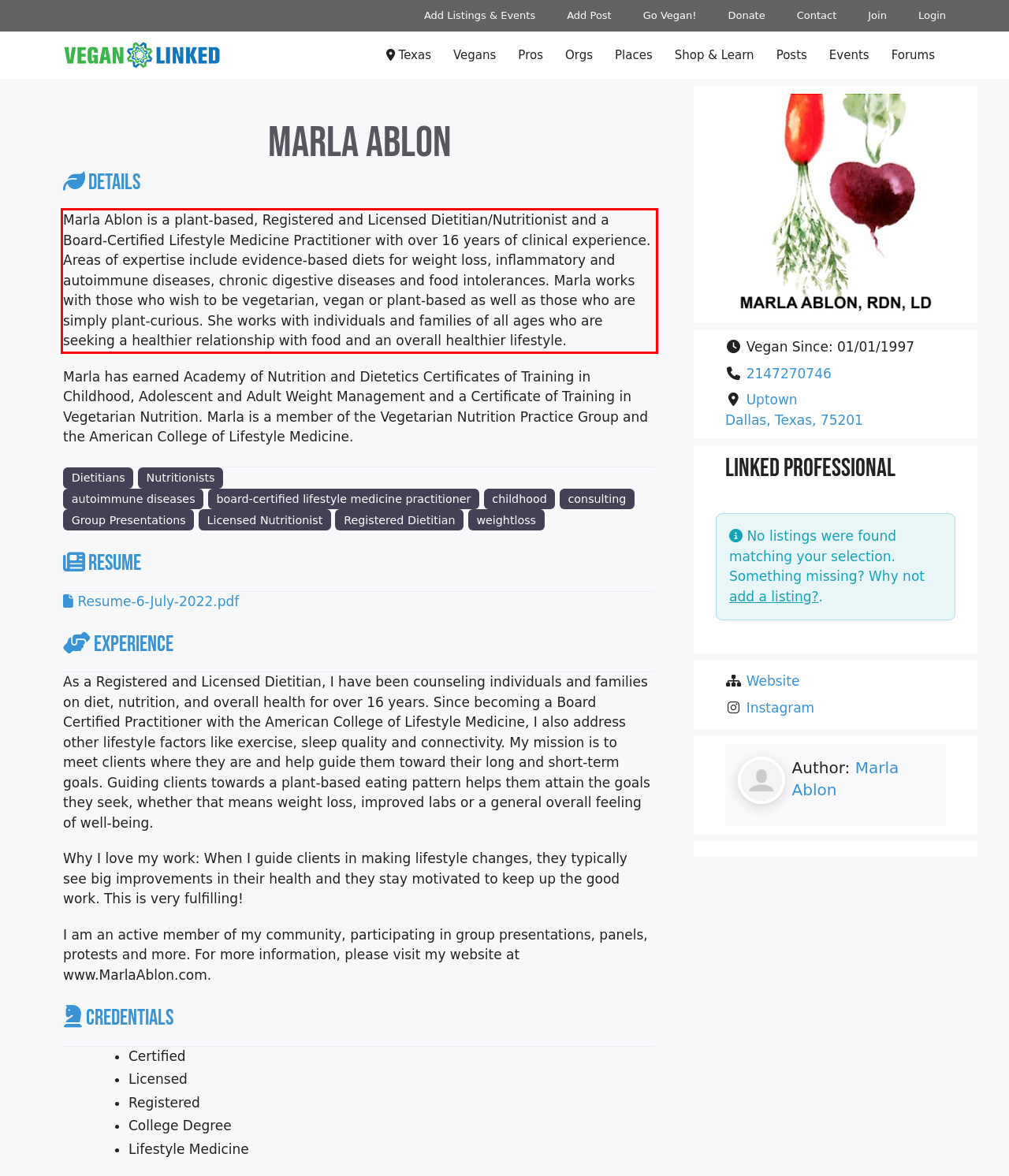Within the provided webpage screenshot, find the red rectangle bounding box and perform OCR to obtain the text content.

Marla Ablon is a plant-based, Registered and Licensed Dietitian/Nutritionist and a Board-Certified Lifestyle Medicine Practitioner with over 16 years of clinical experience. Areas of expertise include evidence-based diets for weight loss, inflammatory and autoimmune diseases, chronic digestive diseases and food intolerances. Marla works with those who wish to be vegetarian, vegan or plant-based as well as those who are simply plant-curious. She works with individuals and families of all ages who are seeking a healthier relationship with food and an overall healthier lifestyle.